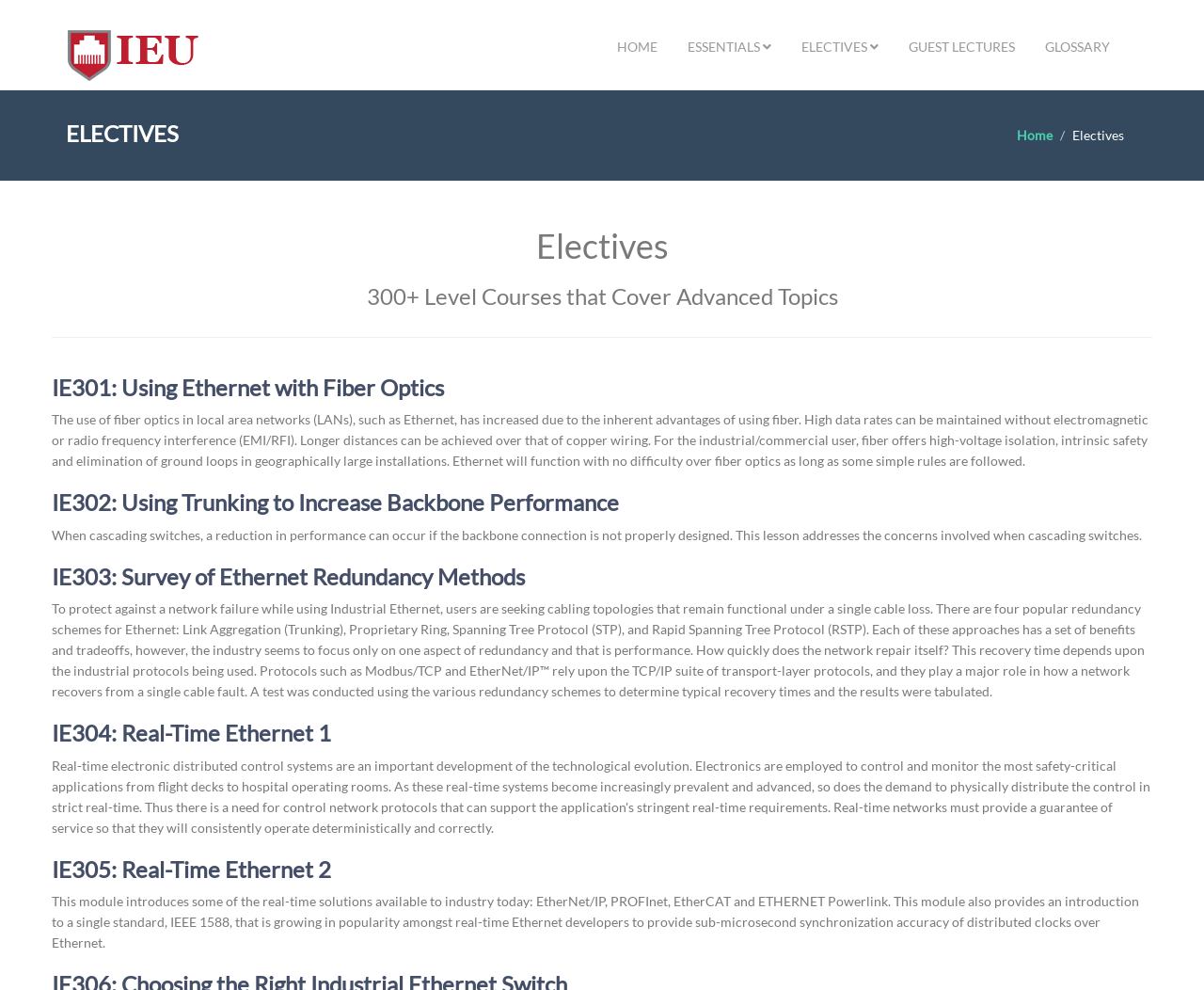How many elective courses are listed on this page?
Refer to the image and give a detailed response to the question.

There are six elective courses listed on this page, which can be determined by counting the heading elements with course titles, such as 'IE301: Using Ethernet with Fiber Optics', 'IE302: Using Trunking to Increase Backbone Performance', and so on.